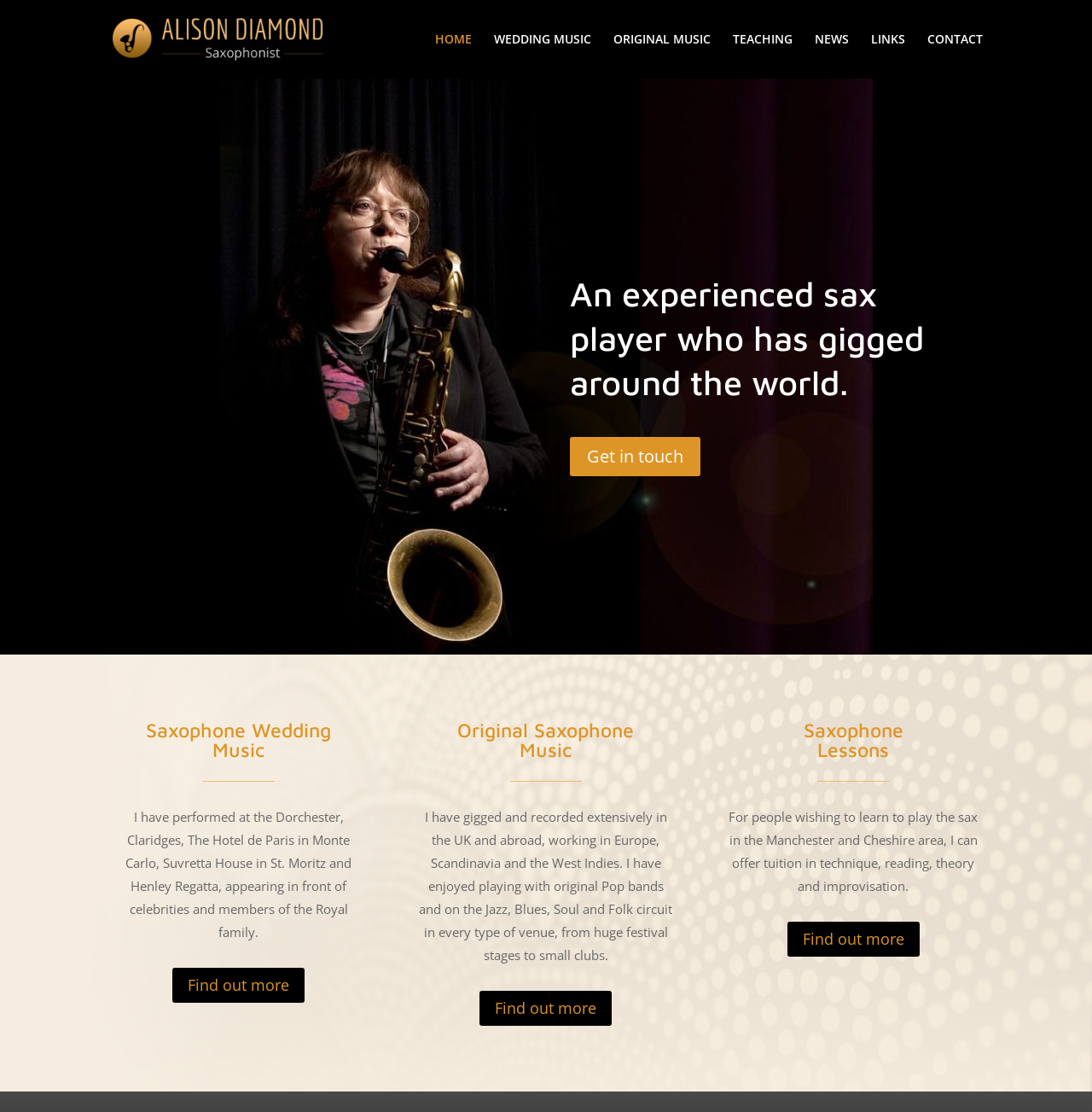Please identify the bounding box coordinates of the area I need to click to accomplish the following instruction: "Find out more about Saxophone Wedding Music".

[0.158, 0.87, 0.279, 0.902]